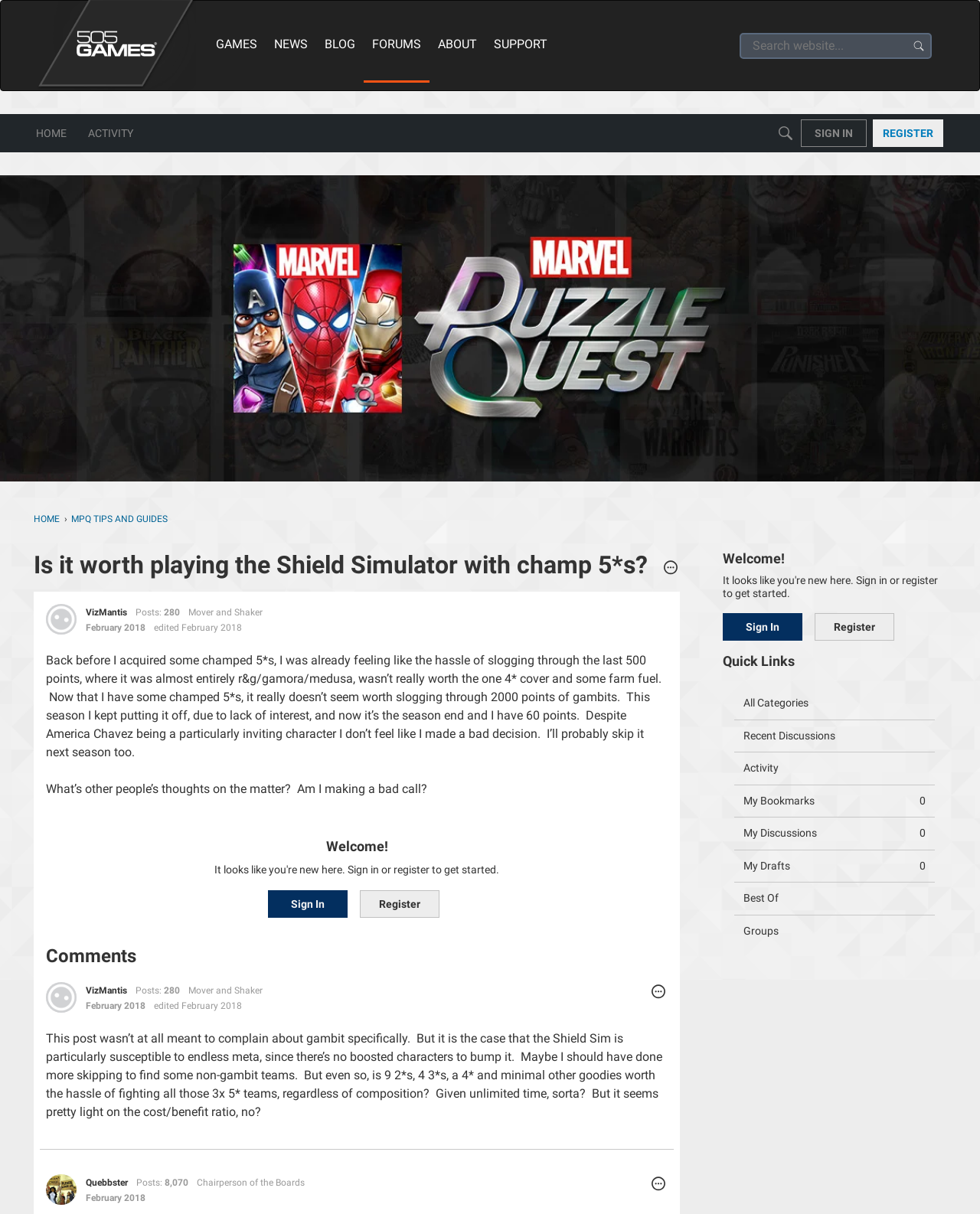What is the user's title?
Can you provide an in-depth and detailed response to the question?

The user's title can be found next to their username, which is 'Mover and Shaker'. This information is available in the user's profile section.